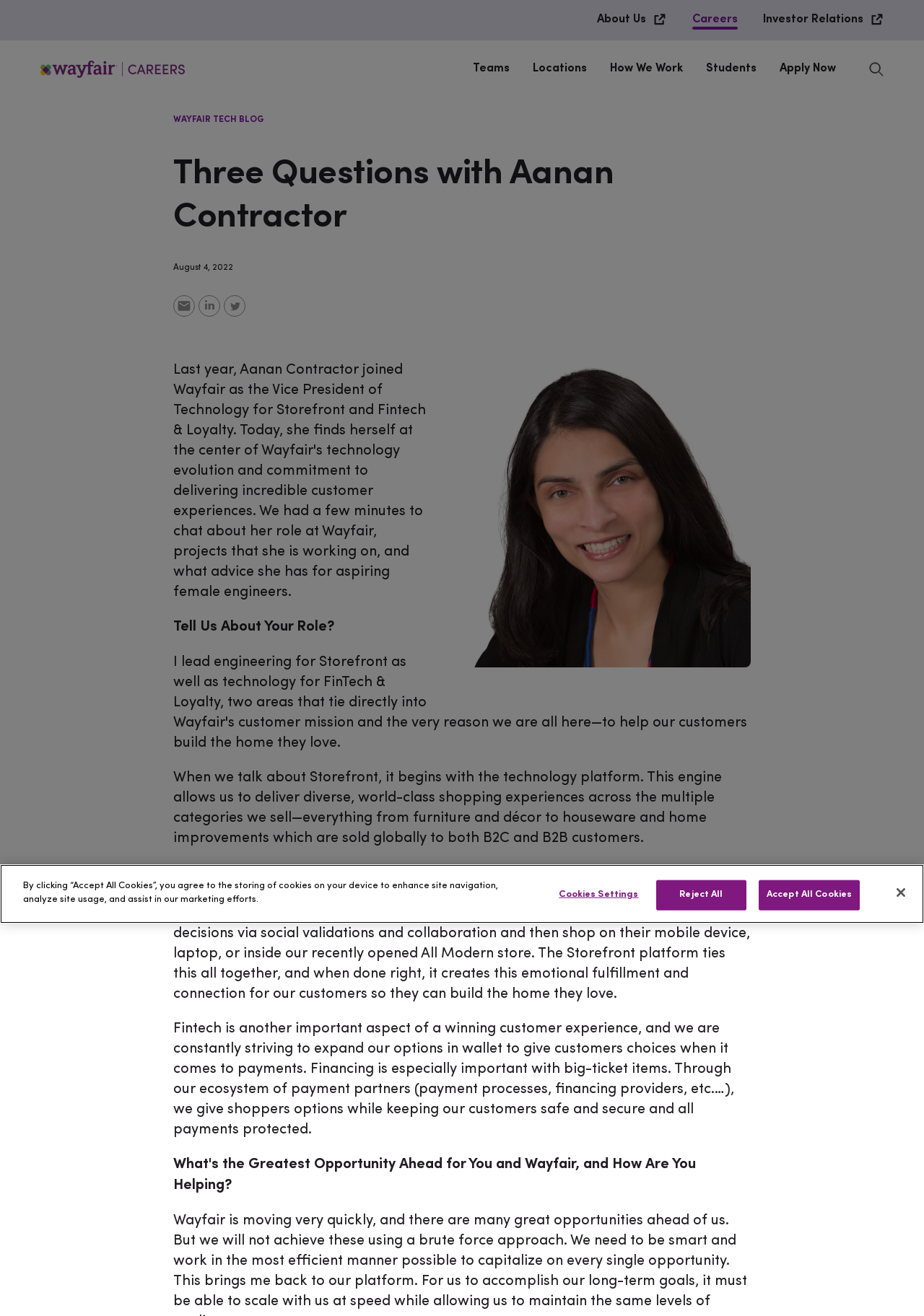Identify the coordinates of the bounding box for the element that must be clicked to accomplish the instruction: "Apply Now".

[0.831, 0.037, 0.917, 0.068]